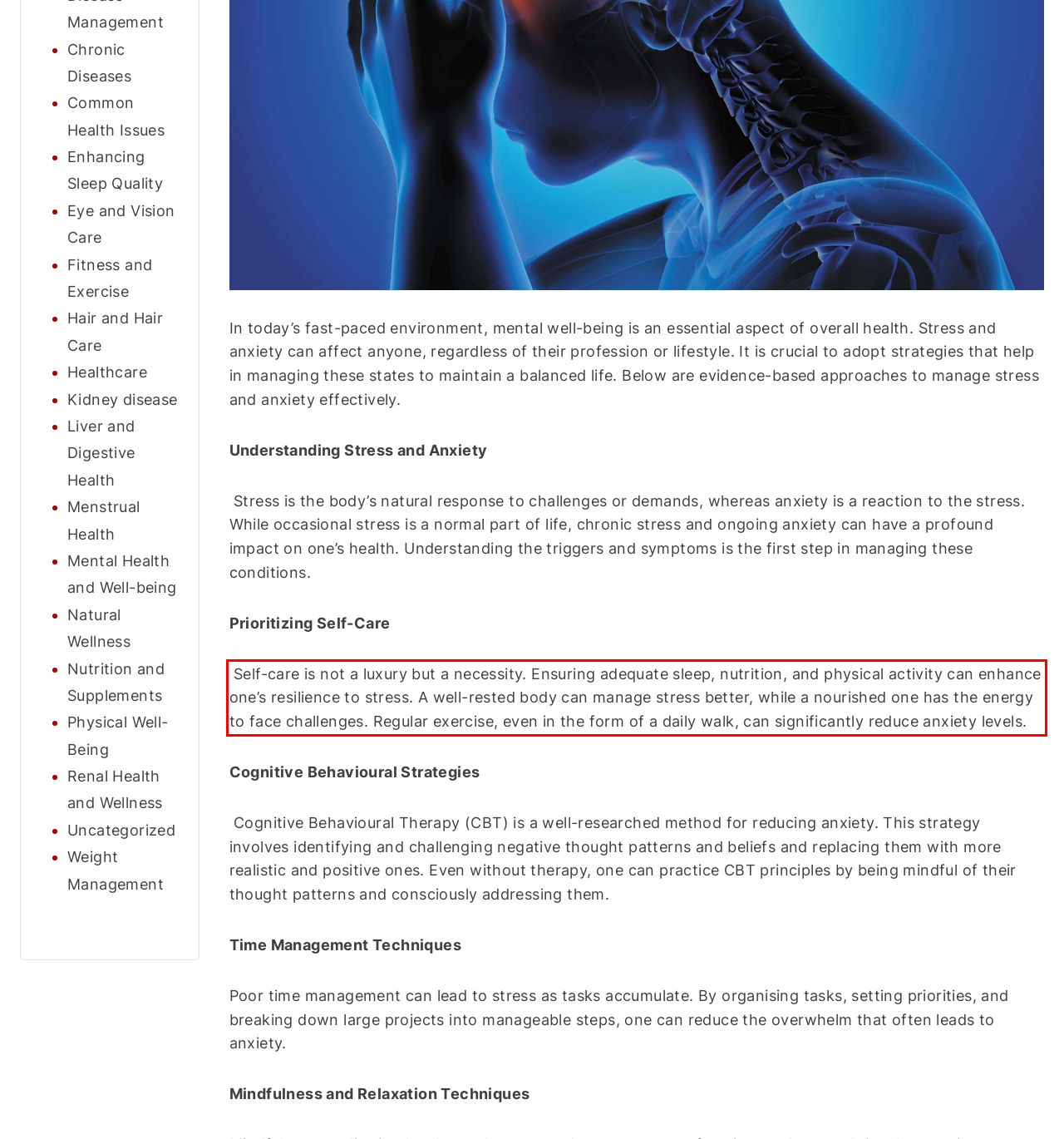Review the webpage screenshot provided, and perform OCR to extract the text from the red bounding box.

Self-care is not a luxury but a necessity. Ensuring adequate sleep, nutrition, and physical activity can enhance one’s resilience to stress. A well-rested body can manage stress better, while a nourished one has the energy to face challenges. Regular exercise, even in the form of a daily walk, can significantly reduce anxiety levels.